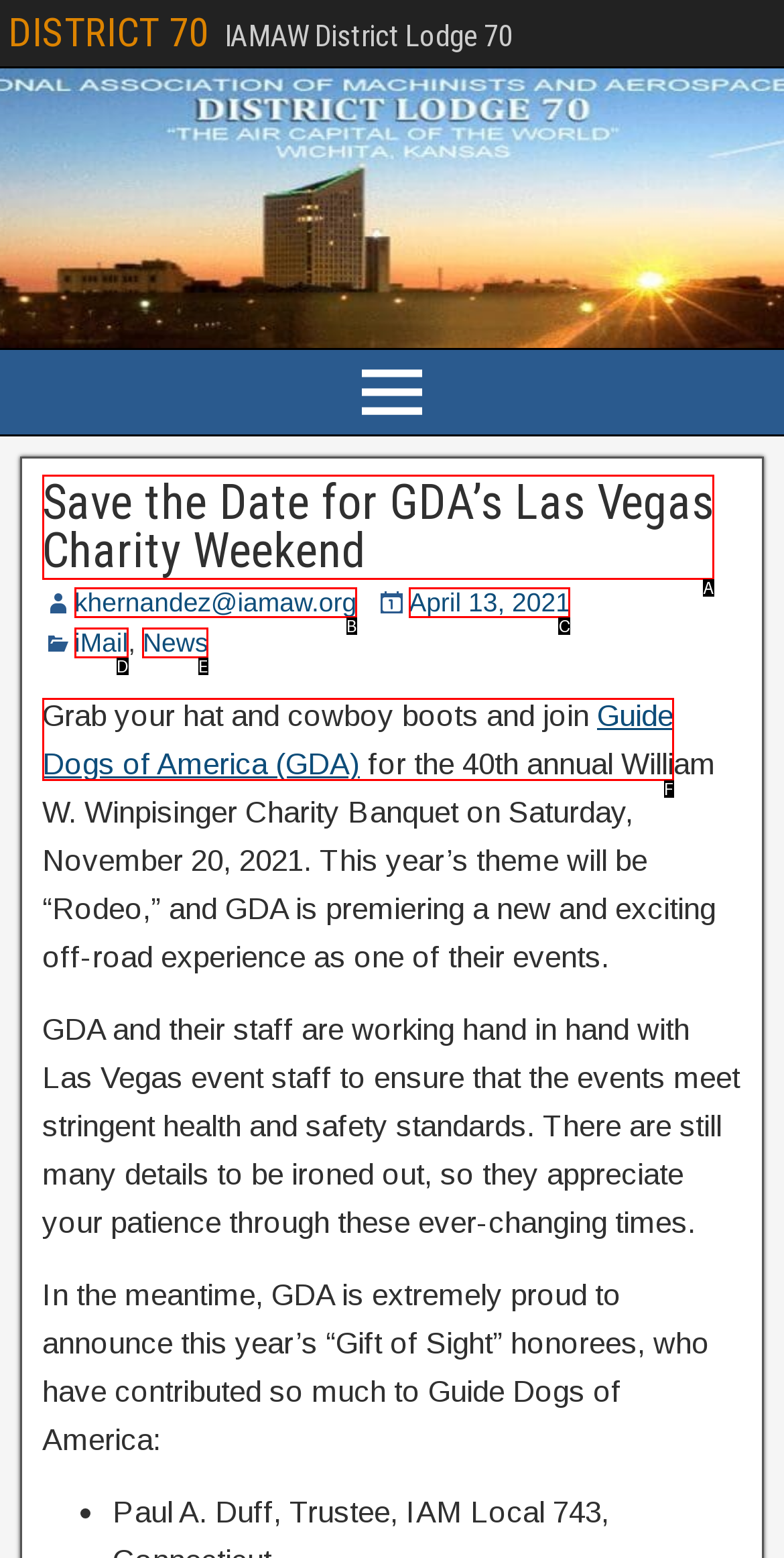From the given choices, determine which HTML element aligns with the description: April 13, 2021 Respond with the letter of the appropriate option.

C